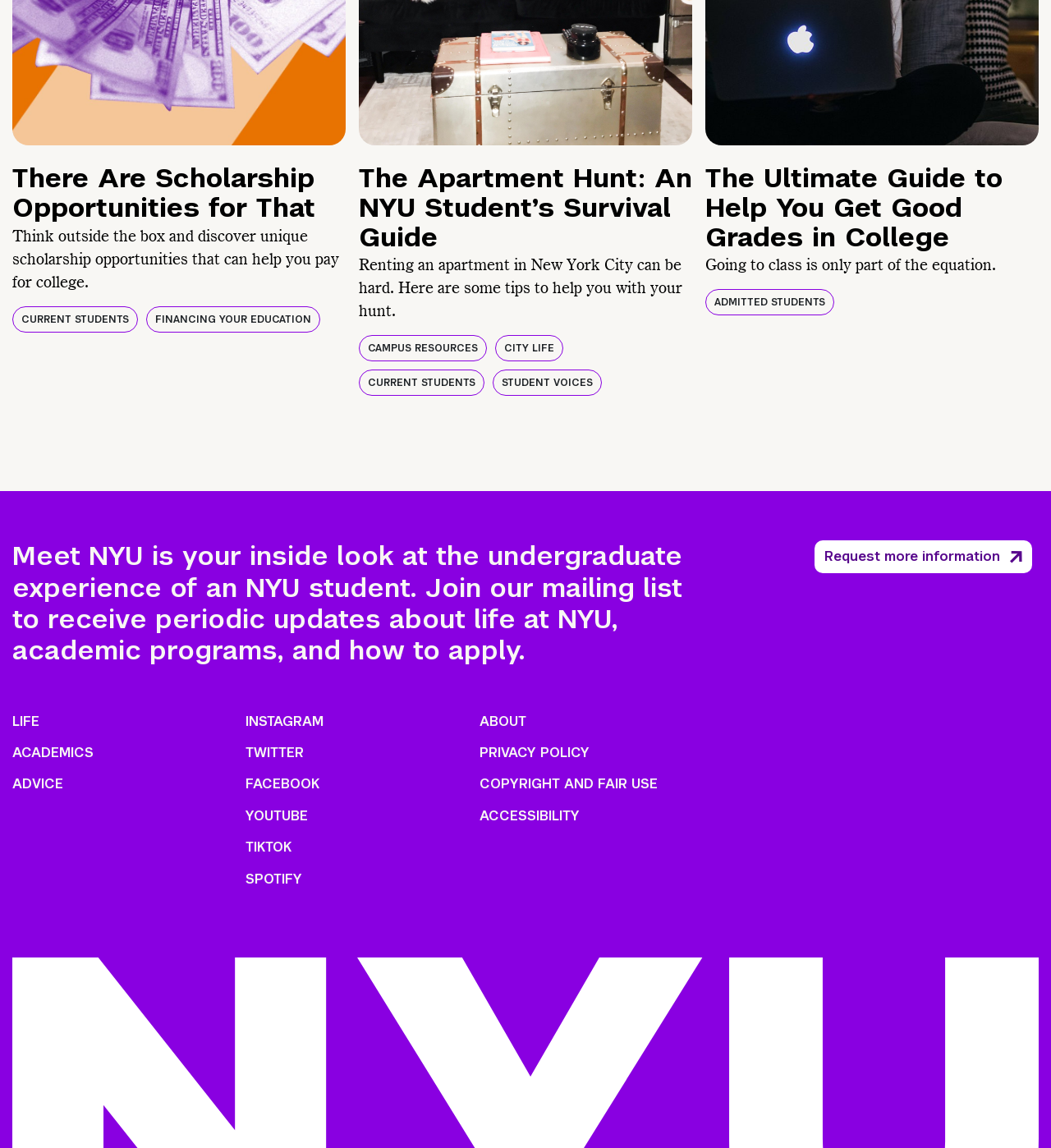Provide a one-word or brief phrase answer to the question:
What is the category of the 'Financing Your Education' link?

Advice